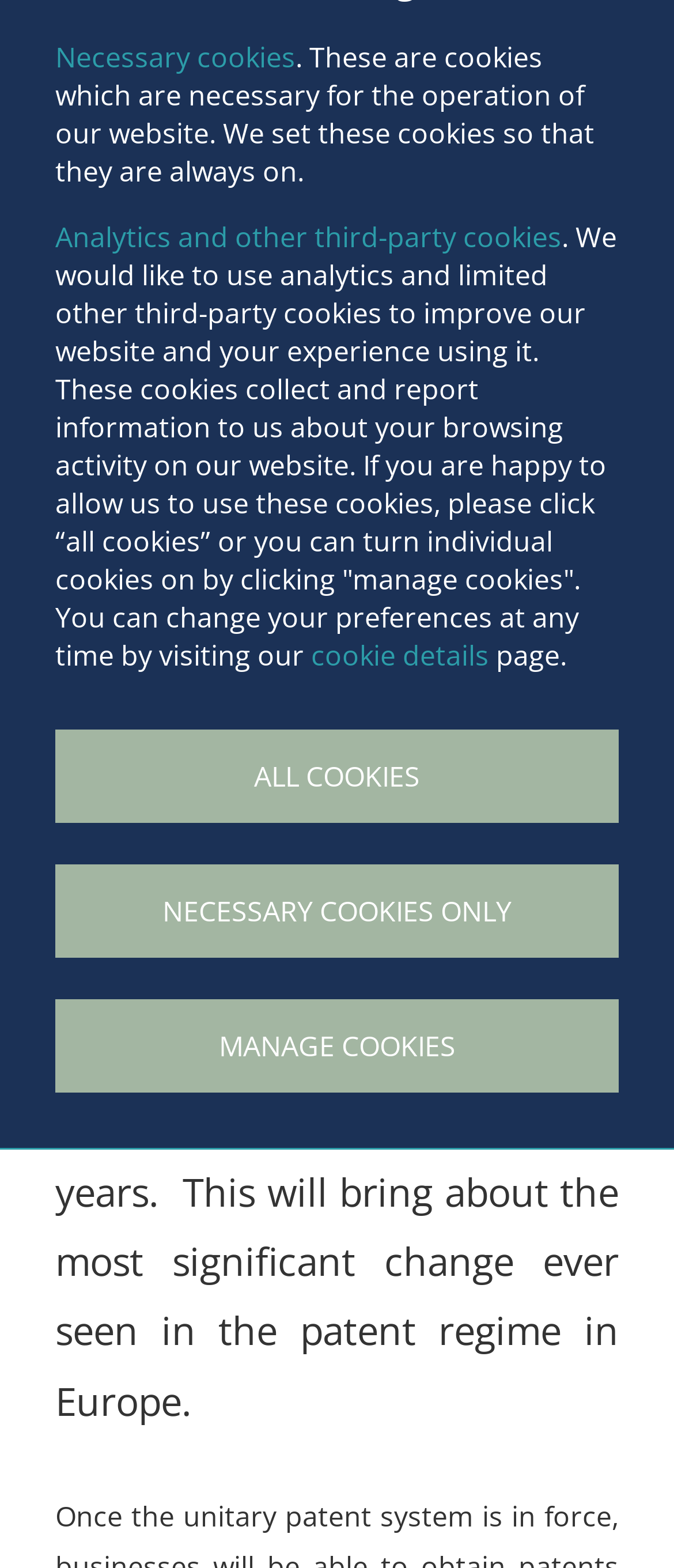Identify the bounding box coordinates of the part that should be clicked to carry out this instruction: "Click the 'Articles' link".

[0.6, 0.441, 0.728, 0.464]